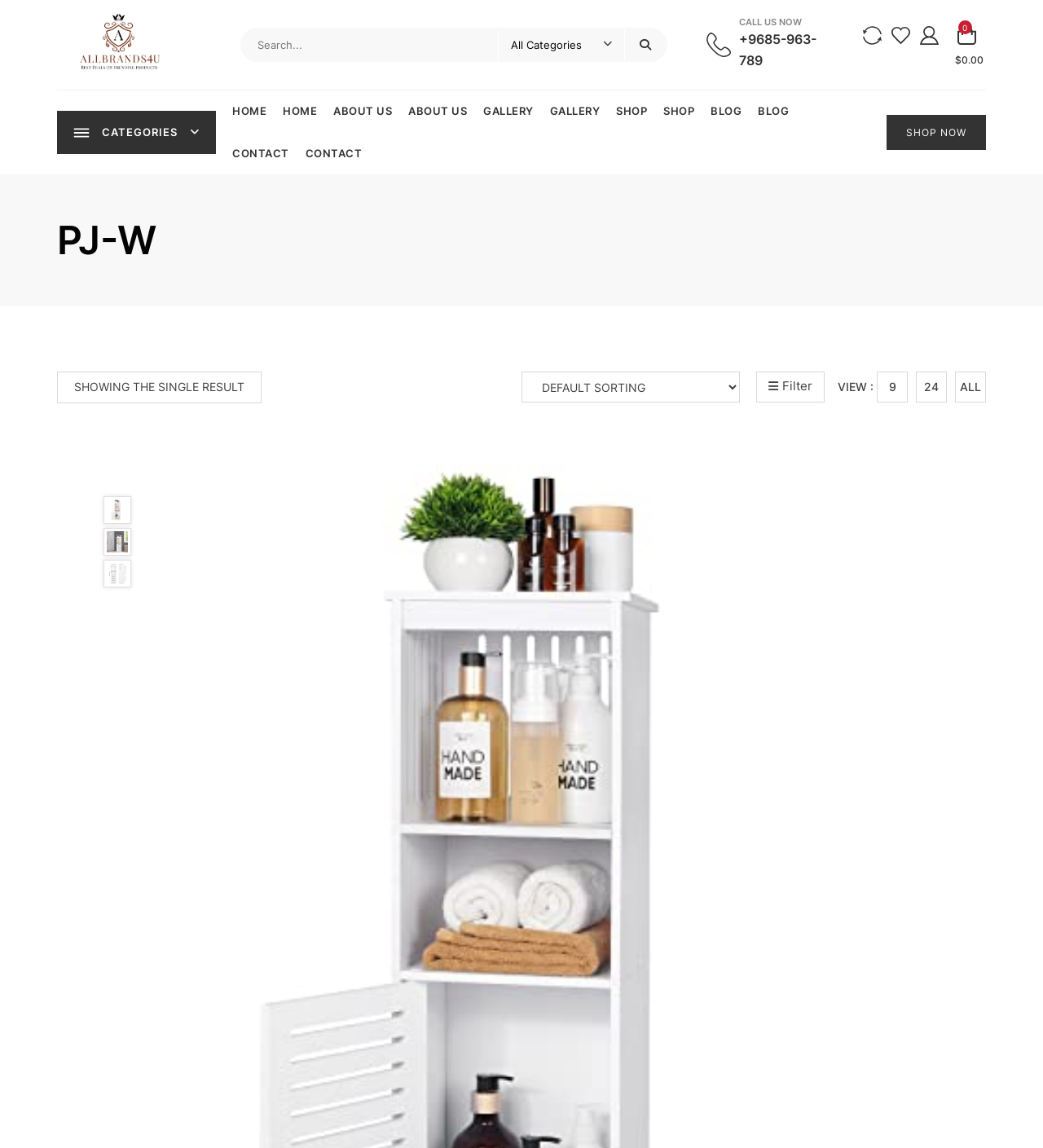Please study the image and answer the question comprehensively:
How many search results are shown?

I found the number of search results by looking at the static text element with the text 'SHOWING THE SINGLE RESULT' which indicates that only one result is shown.